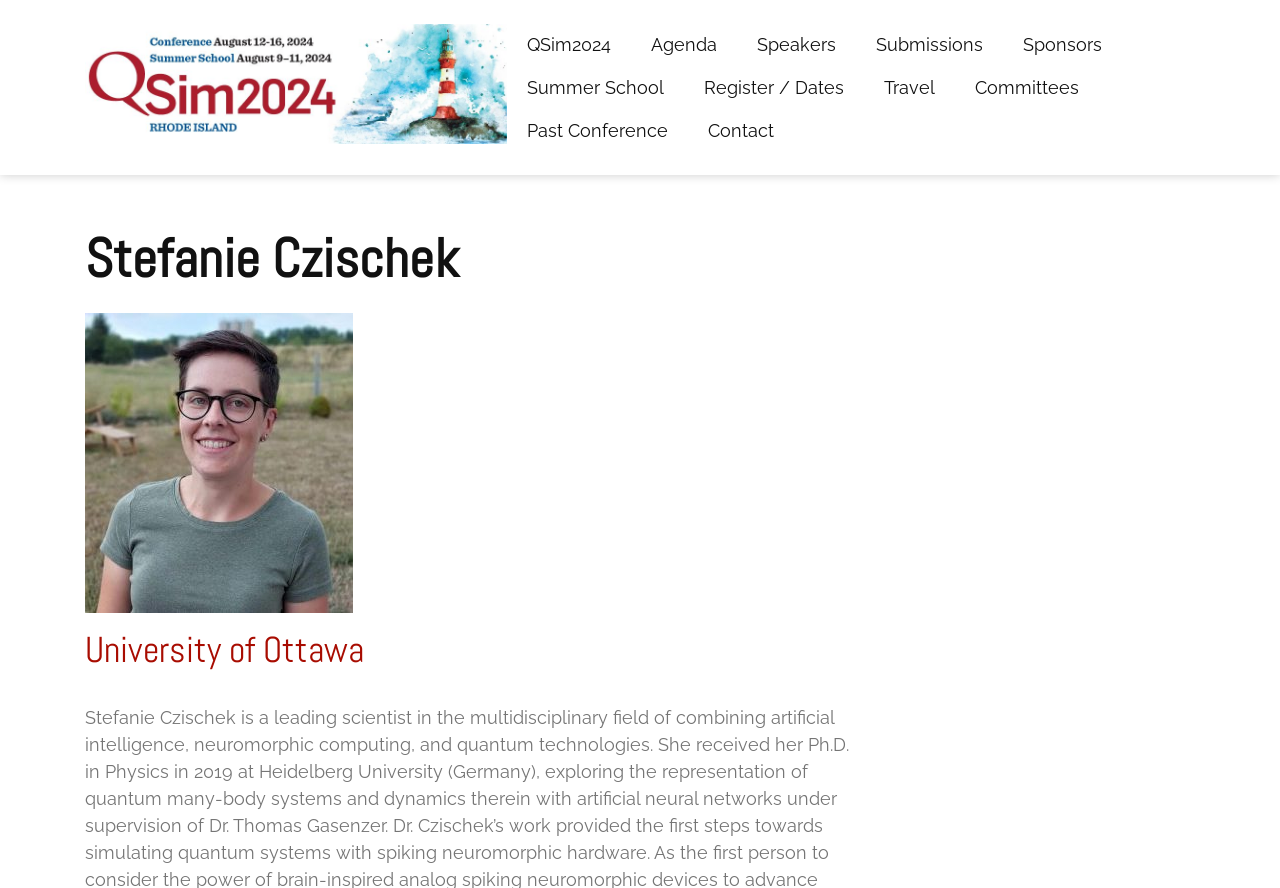Offer an extensive depiction of the webpage and its key elements.

The webpage is about Stefanie Czischek, with a prominent heading displaying her name at the top center of the page. Below her name, there is a row of links, including "QSim2024", "Agenda", "Speakers", "Submissions", "Sponsors", and "Summer School", which are aligned horizontally and take up about half of the page's width.

Below this row of links, there is another row of links, including "Register / Dates", "Travel", "Committees", "Past Conference", and "Contact", which are also aligned horizontally and take up about half of the page's width.

On the top left of the page, there is a single link with no text. At the bottom center of the page, there is a heading that reads "University of Ottawa".